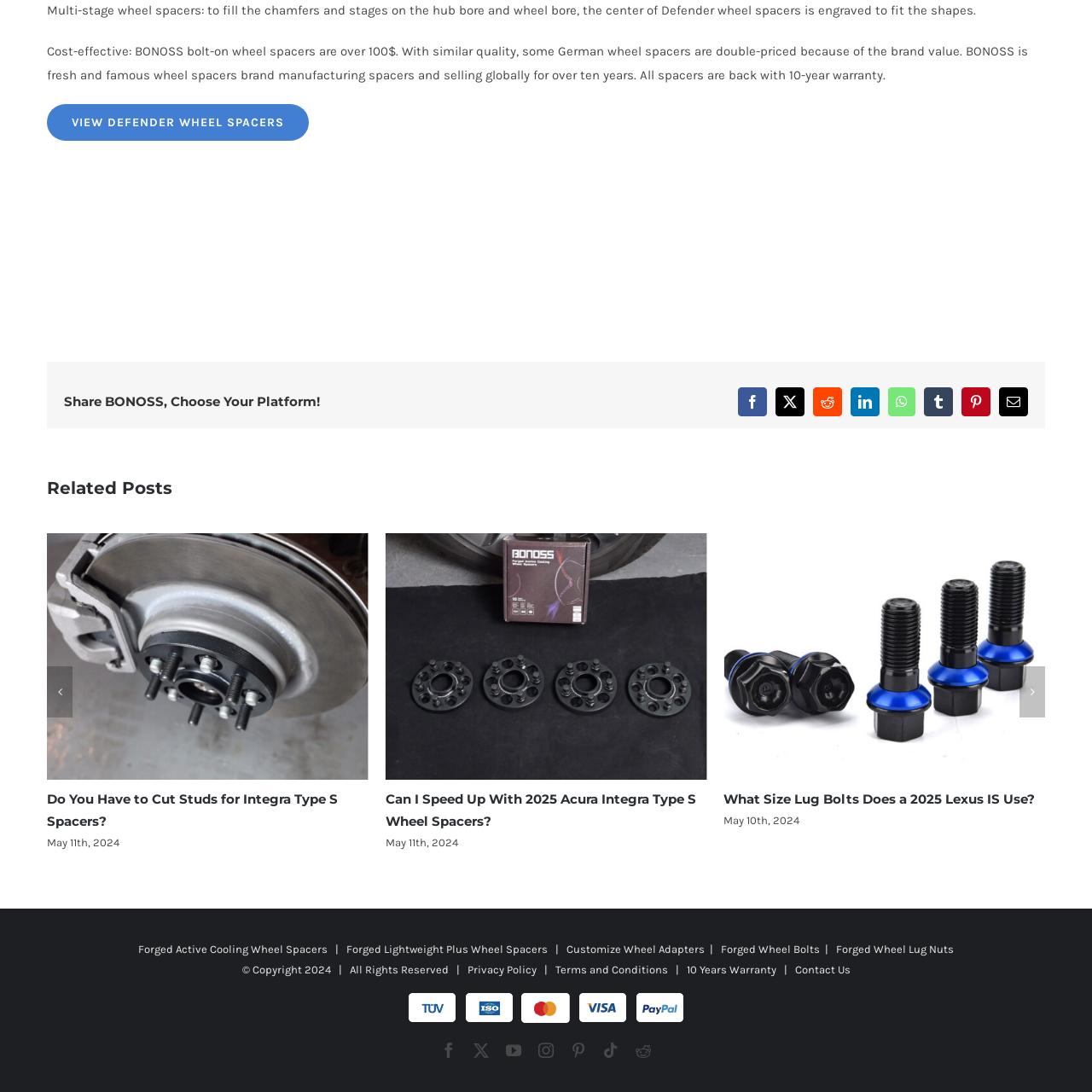Please use the details from the image to answer the following question comprehensively:
How many social media platforms are available for sharing?

There are 8 social media platforms available for sharing, which are Facebook, X, Reddit, LinkedIn, WhatsApp, Tumblr, Pinterest, and Email, as indicated by the links in the 'Share BONOSS, Choose Your Platform!' section.